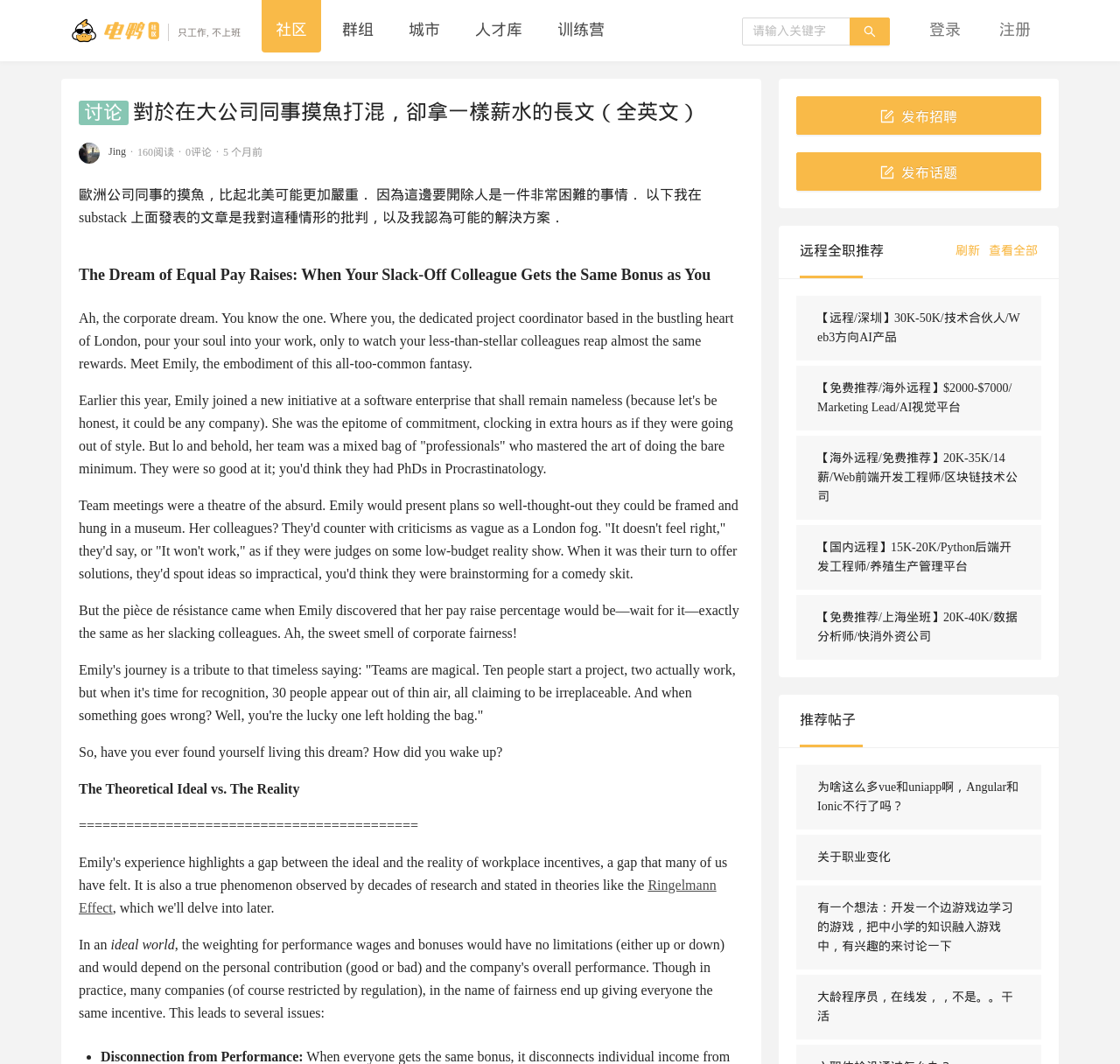Identify the bounding box coordinates of the clickable region to carry out the given instruction: "search for something".

[0.662, 0.016, 0.795, 0.043]